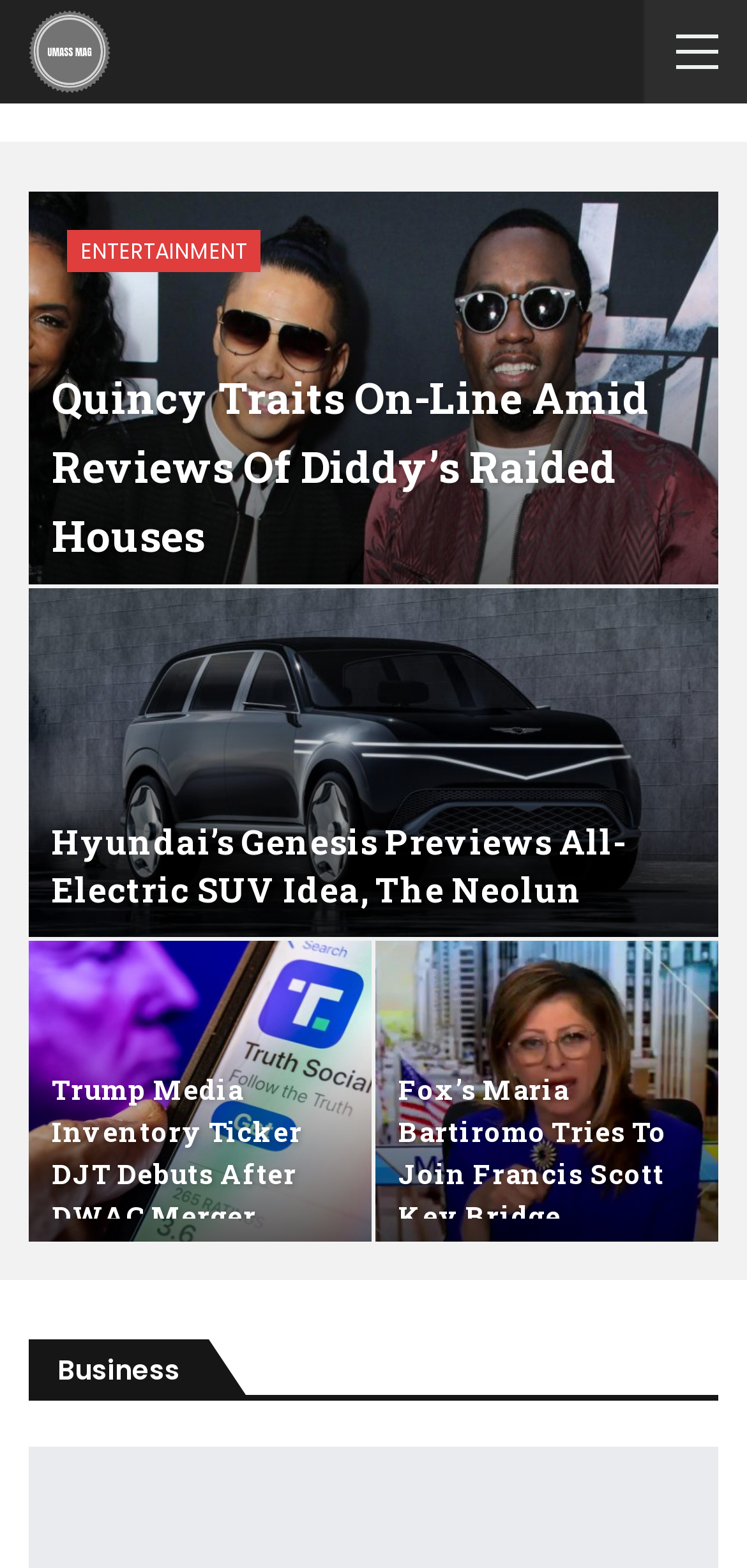Elaborate on the information and visuals displayed on the webpage.

The webpage appears to be a news or magazine website, with a prominent logo "UMASS MAG" at the top left corner. Below the logo, there are four articles or news sections, each with a heading and a link to the full article. 

The first article is about Quincy Traits and Diddy's raided houses, with a heading and two links to the same article. This article is positioned at the top center of the page. 

The second article is about Hyundai's Genesis and an all-electric SUV idea, with a heading and two links to the same article. This article is positioned below the first one, still at the center of the page.

The third article is about Trump Media and its inventory ticker, with a heading and two links to the same article. This article is positioned at the bottom left corner of the page.

The fourth article is about Fox's Maria Bartiromo and the Francis Scott Key Bridge collapse, with a heading and two links to the same article. This article is positioned at the bottom right corner of the page.

At the very bottom of the page, there is a heading "Business" with a link to a business section or category.